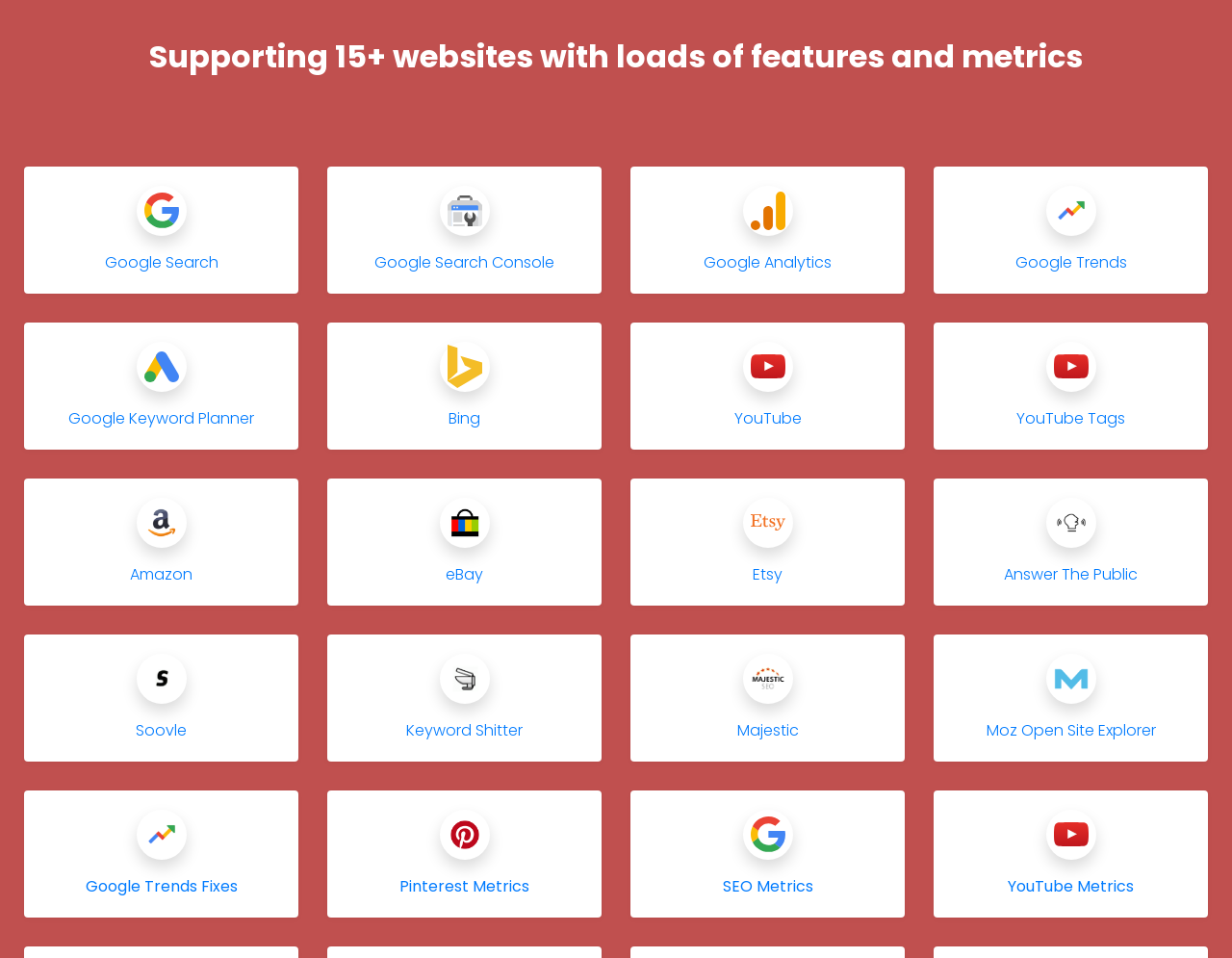Using the format (top-left x, top-left y, bottom-right x, bottom-right y), and given the element description, identify the bounding box coordinates within the screenshot: Moz Open Site Explorer

[0.758, 0.662, 0.98, 0.795]